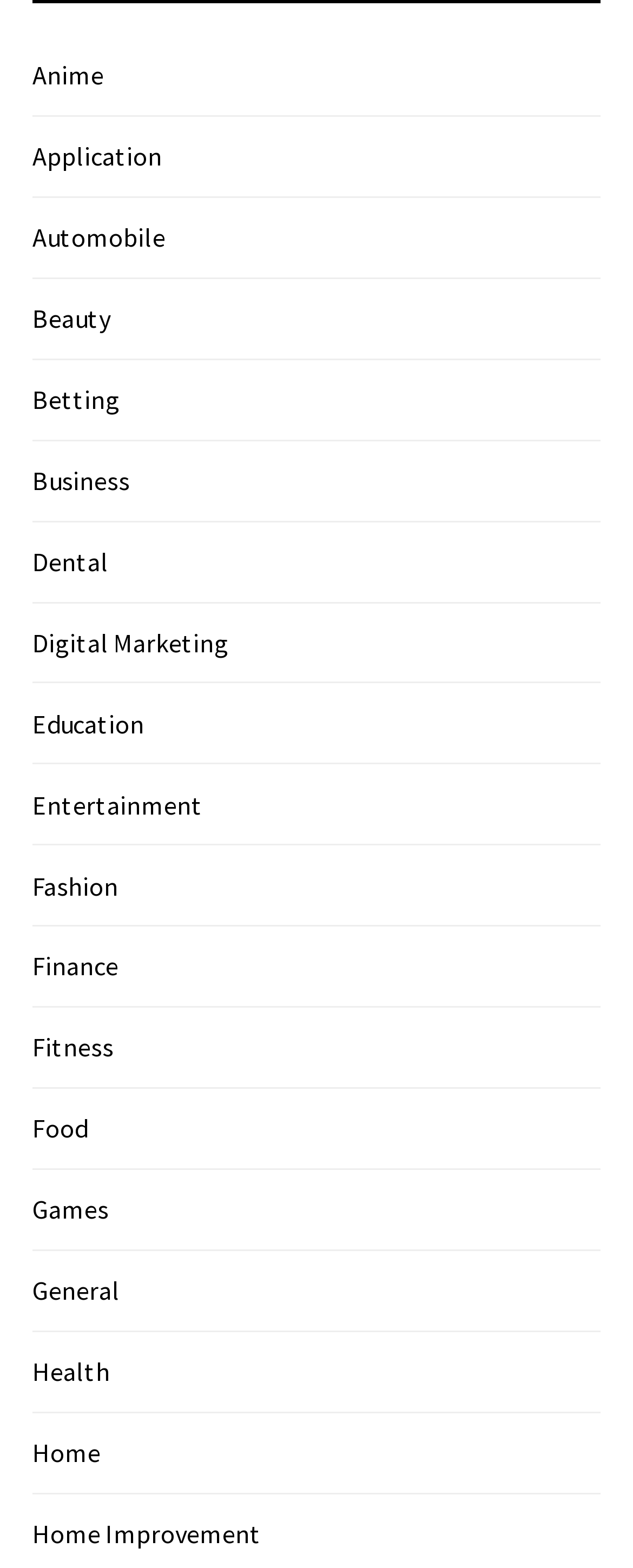Please determine the bounding box coordinates of the element's region to click in order to carry out the following instruction: "View Entertainment". The coordinates should be four float numbers between 0 and 1, i.e., [left, top, right, bottom].

[0.051, 0.503, 0.321, 0.523]